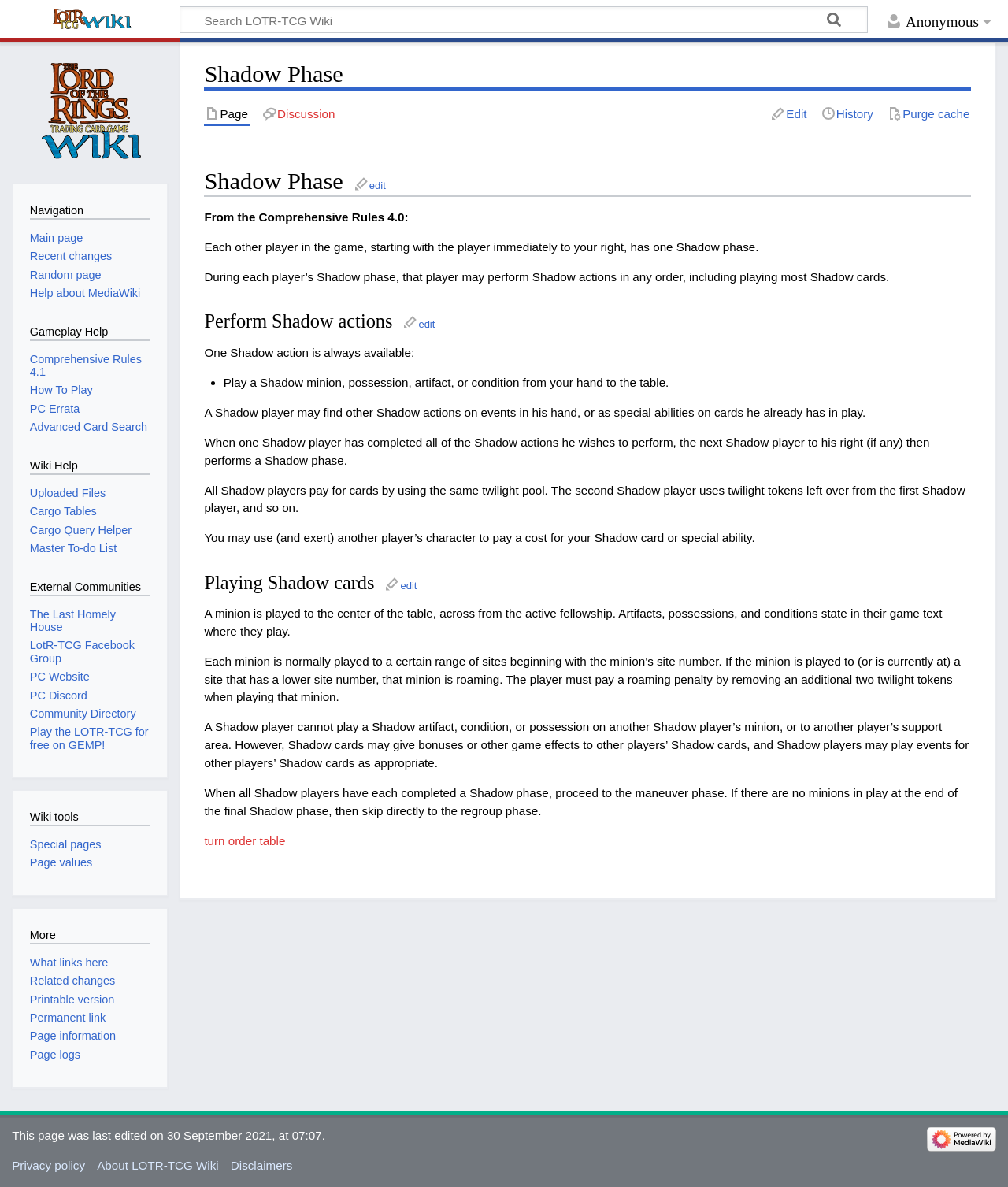What is the current page about?
Answer the question in as much detail as possible.

Based on the webpage content, the current page is about the Shadow Phase in the Lord of the Rings Trading Card Game (LOTR-TCG). The page provides detailed information about the Shadow Phase, including its rules and gameplay mechanics.